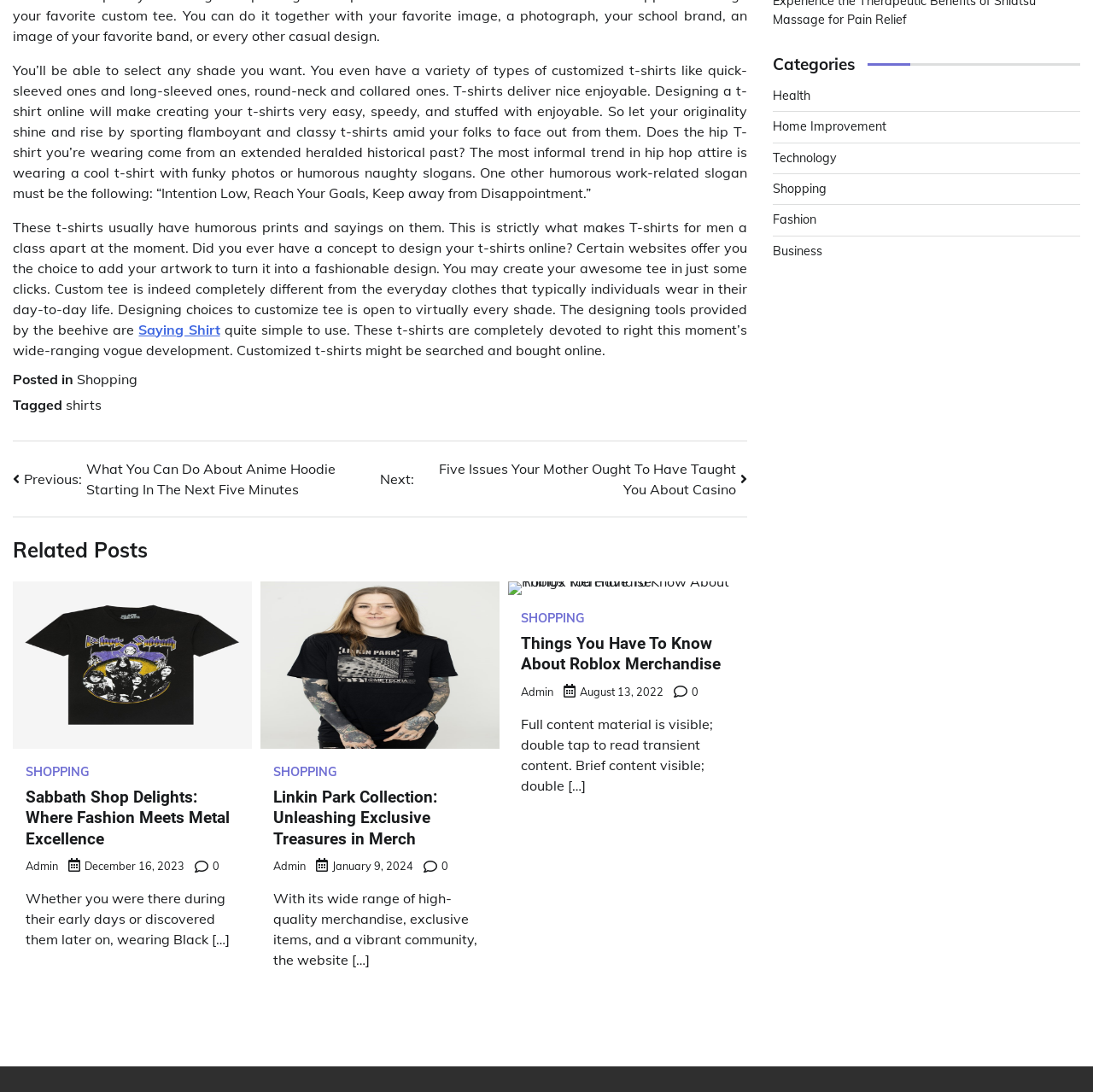Locate the bounding box of the UI element described in the following text: "Business".

[0.707, 0.222, 0.752, 0.237]